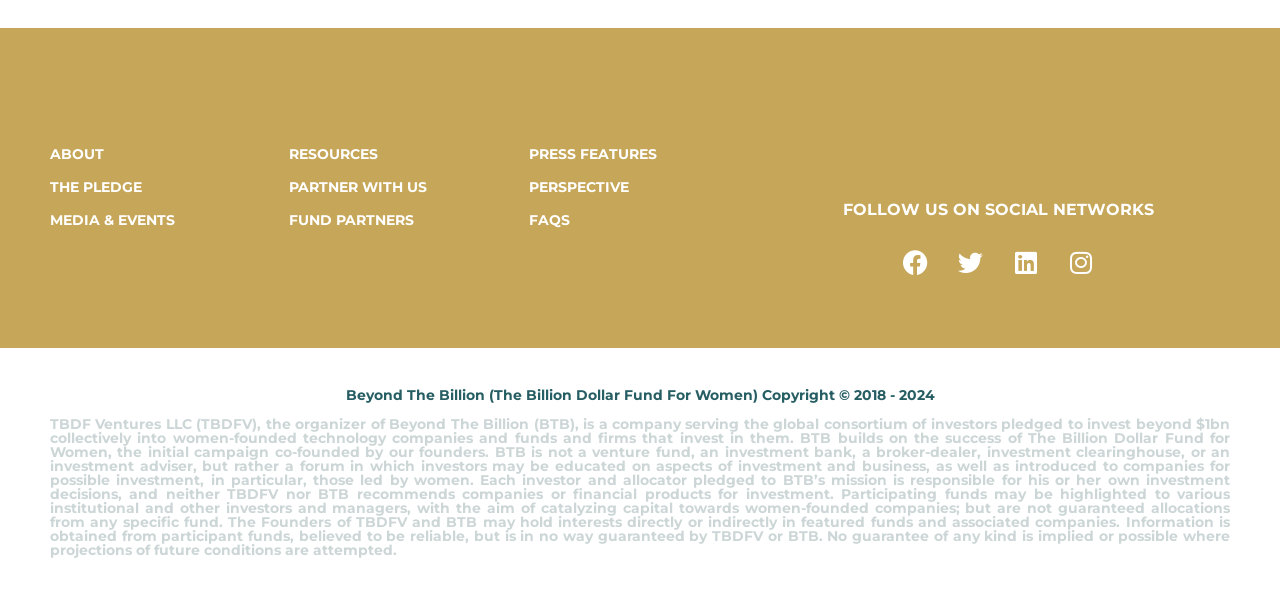Give a one-word or phrase response to the following question: What is the goal of the initial campaign co-founded by the founders?

To invest $1bn into women-founded companies